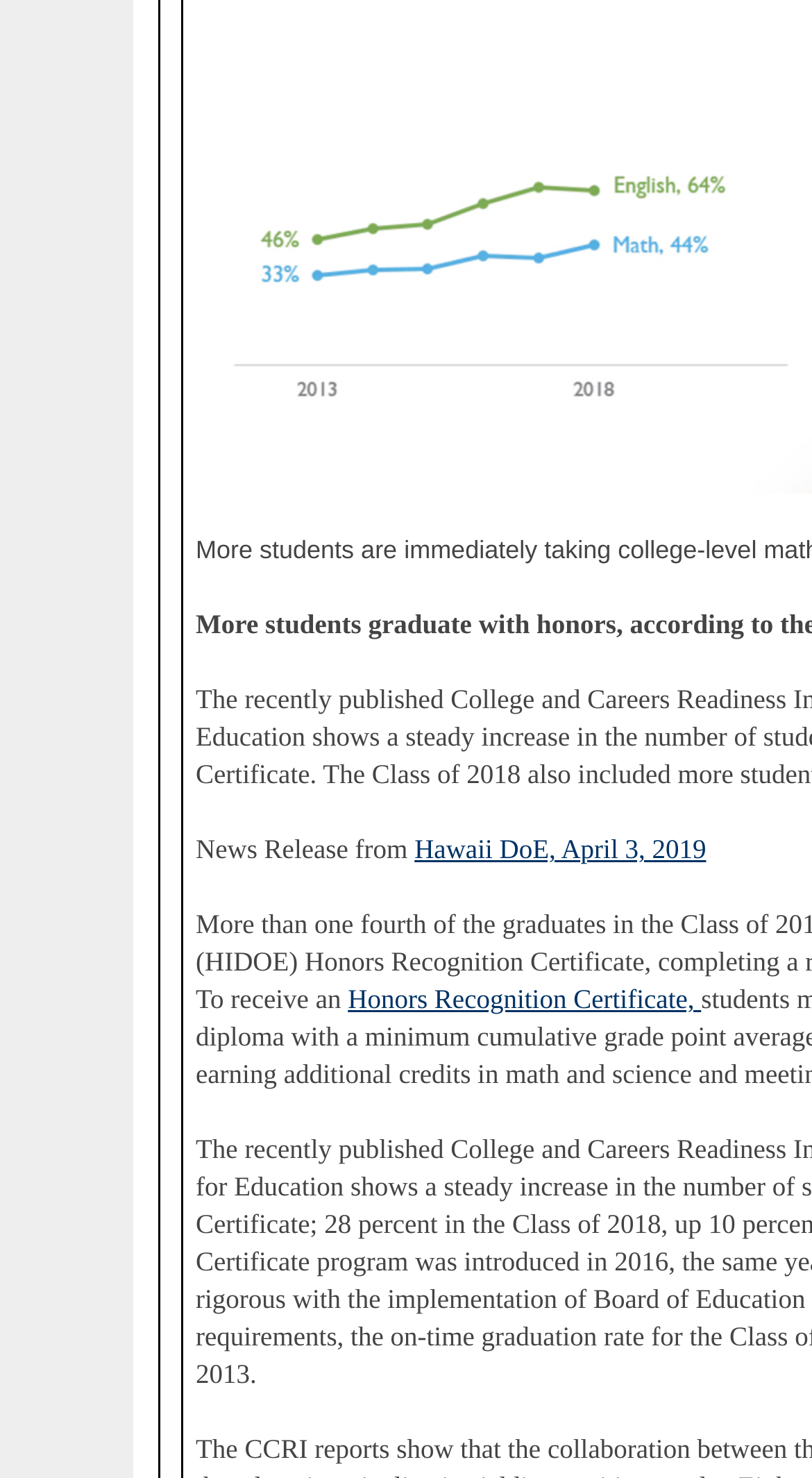Identify the bounding box for the described UI element: "Hawaii DoE, April 3, 2019".

[0.51, 0.565, 0.87, 0.585]